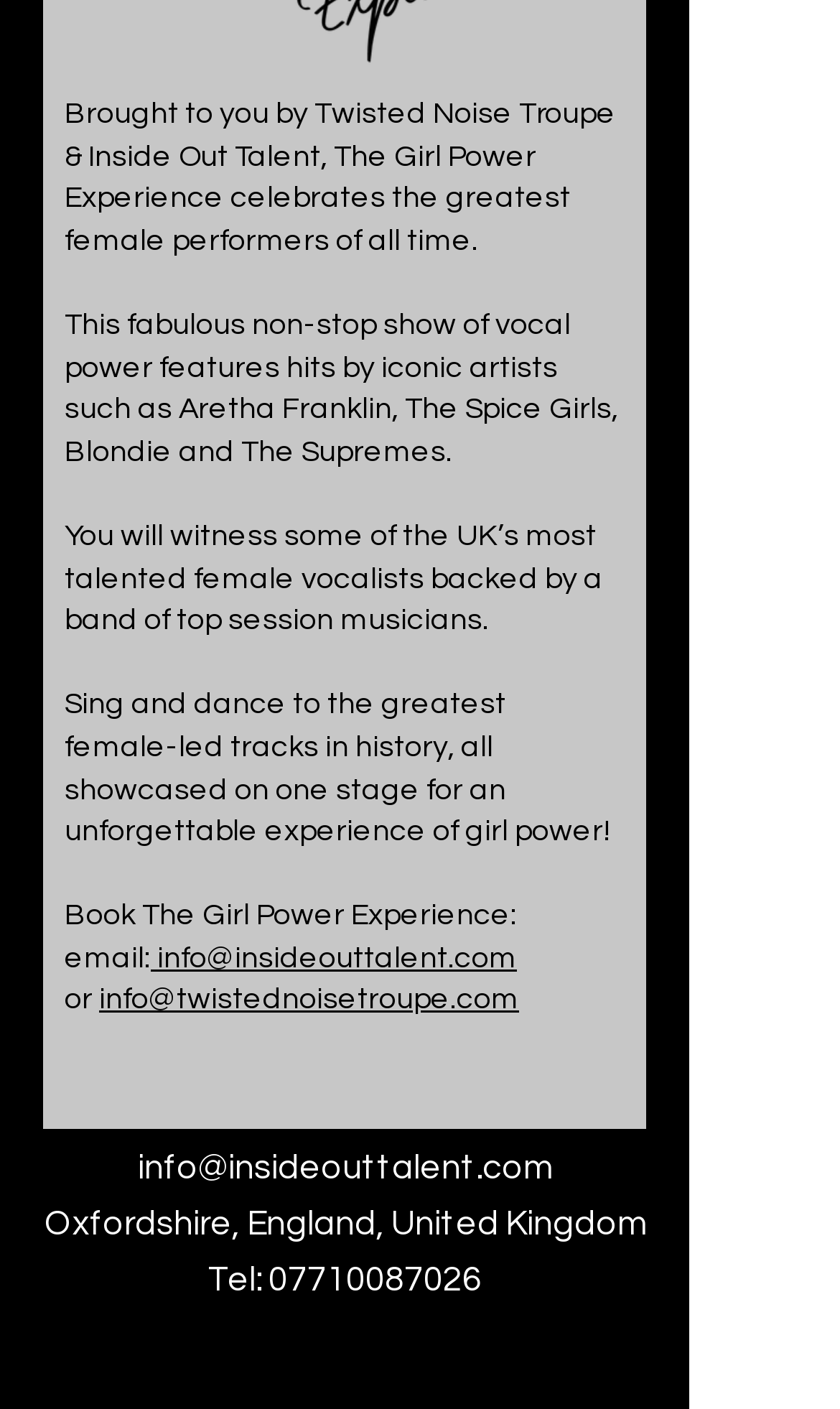From the element description Tel: 07710087026, predict the bounding box coordinates of the UI element. The coordinates must be specified in the format (top-left x, top-left y, bottom-right x, bottom-right y) and should be within the 0 to 1 range.

[0.247, 0.896, 0.573, 0.921]